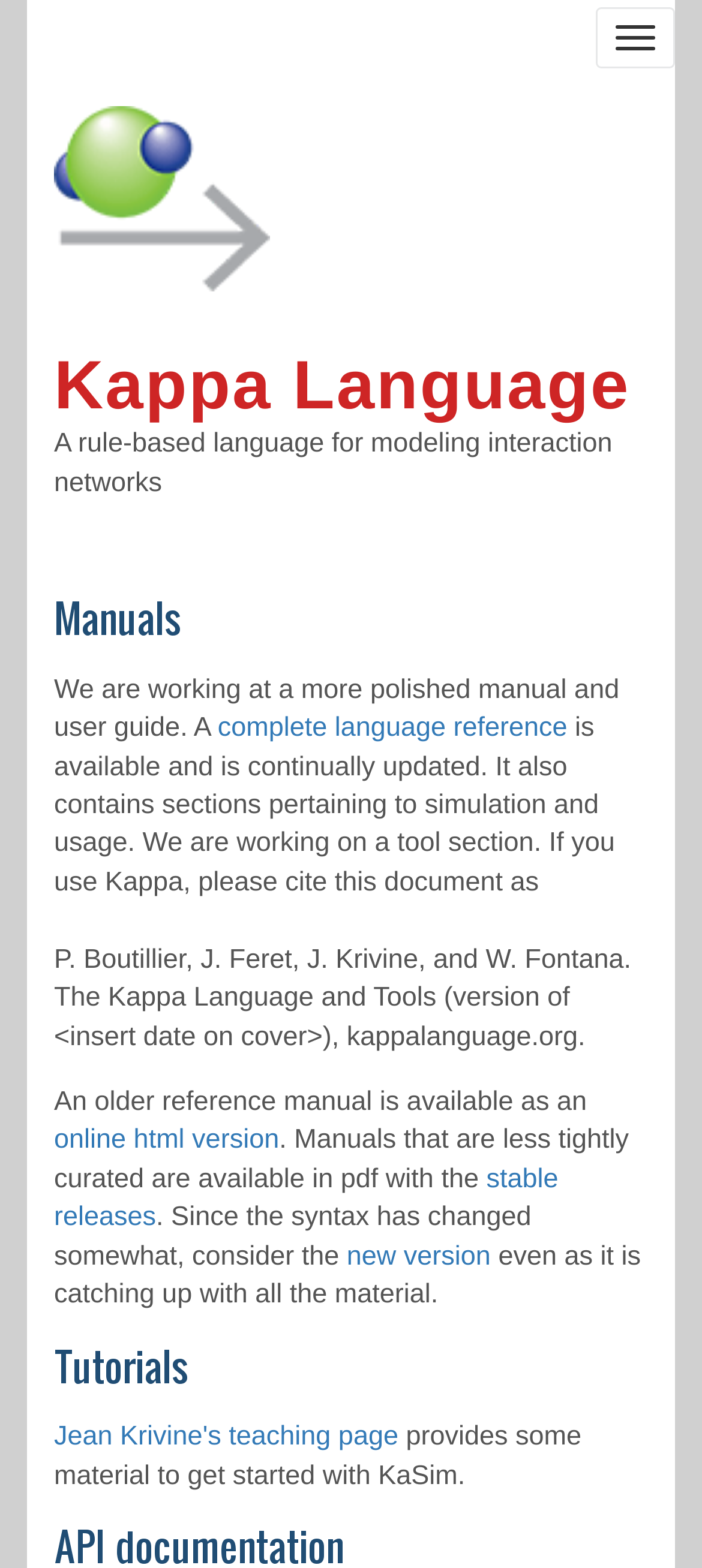Identify the bounding box coordinates for the region of the element that should be clicked to carry out the instruction: "Click the 'Toggle navigation' button". The bounding box coordinates should be four float numbers between 0 and 1, i.e., [left, top, right, bottom].

[0.849, 0.005, 0.962, 0.044]